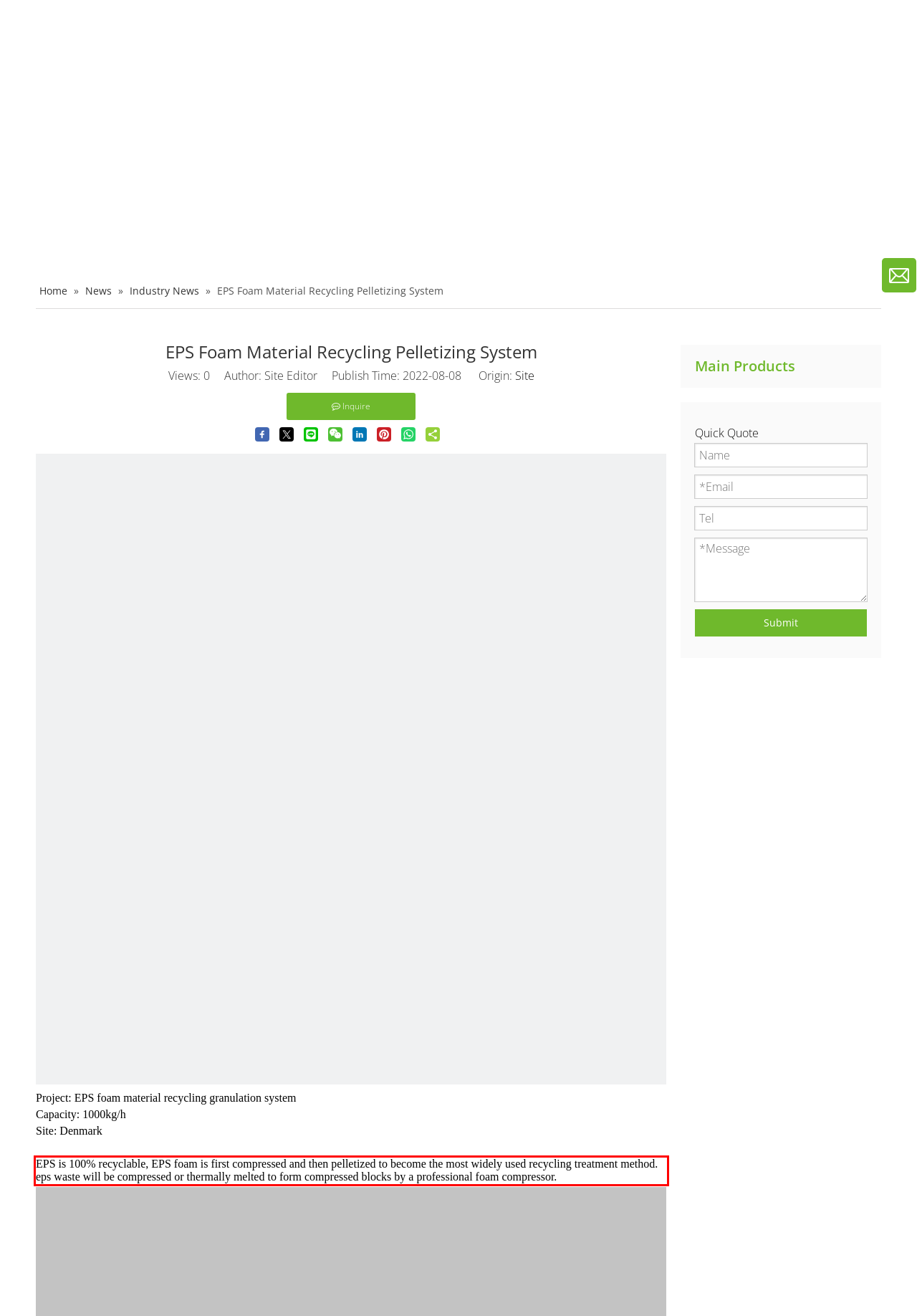Please identify and extract the text content from the UI element encased in a red bounding box on the provided webpage screenshot.

EPS is 100% recyclable, EPS foam is first compressed and then pelletized to become the most widely used recycling treatment method. eps waste will be compressed or thermally melted to form compressed blocks by a professional foam compressor.